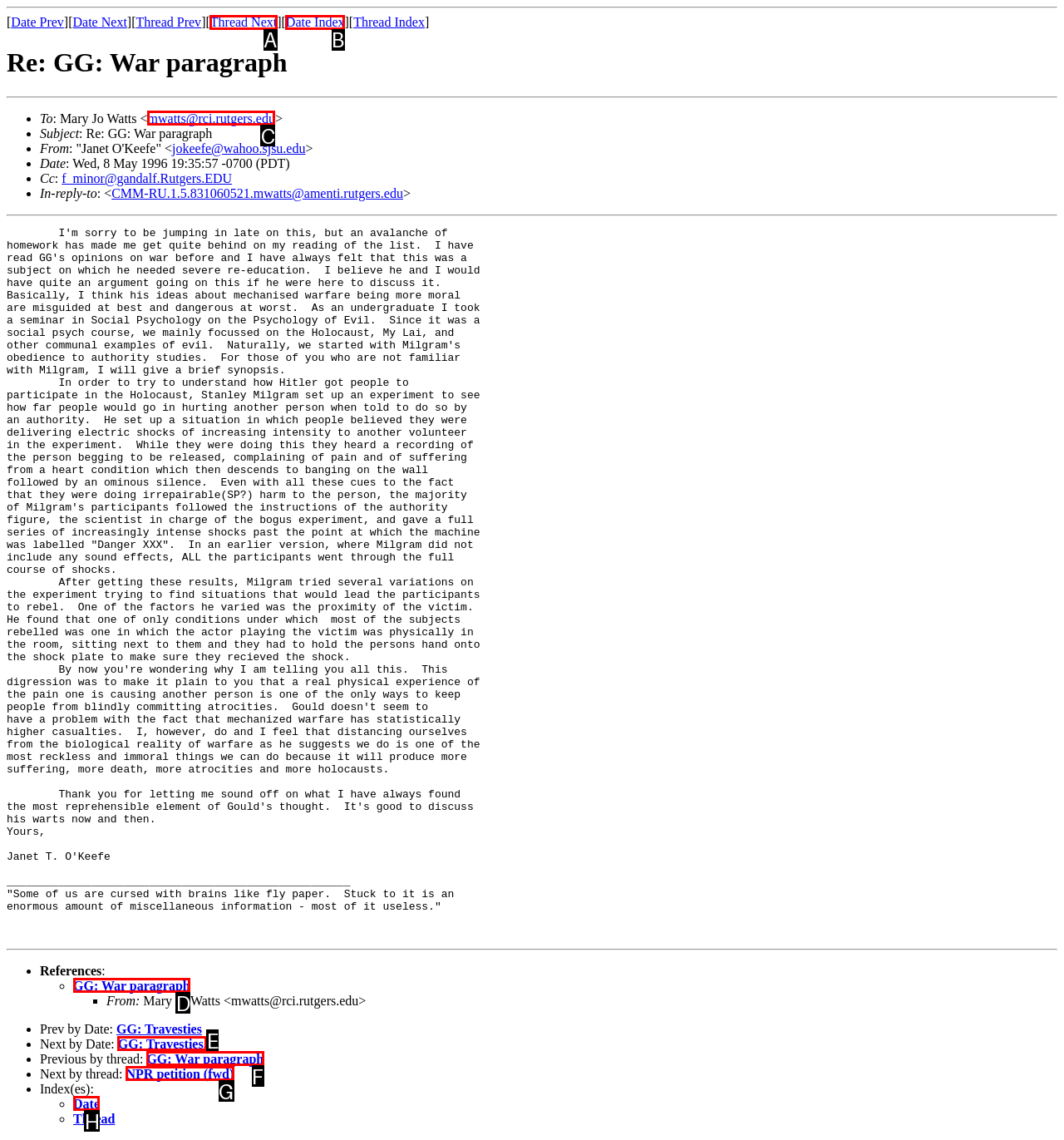Match the HTML element to the description: Thread Next. Respond with the letter of the correct option directly.

A